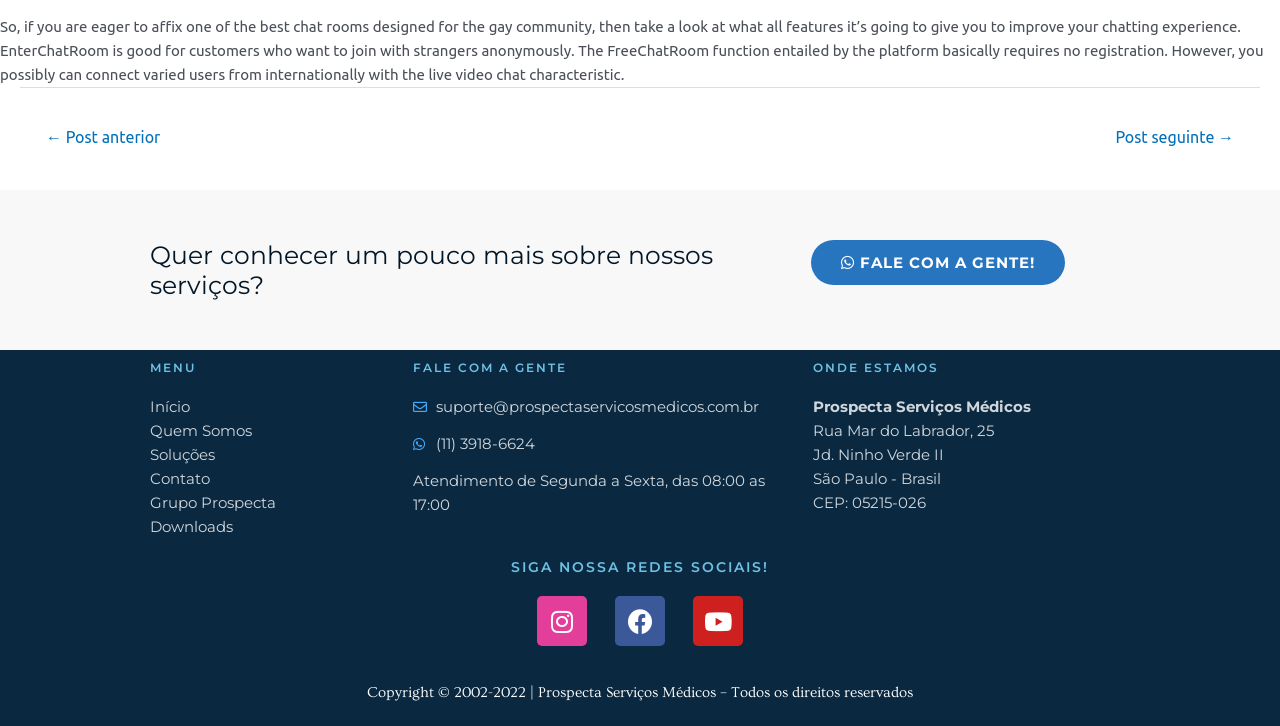From the image, can you give a detailed response to the question below:
What is the email address for support?

I found the email address by looking at the static text elements on the webpage, specifically the one that says 'suporte@prospectaservicosmedicos.com.br' which is located below the 'FALE COM A GENTE' heading.